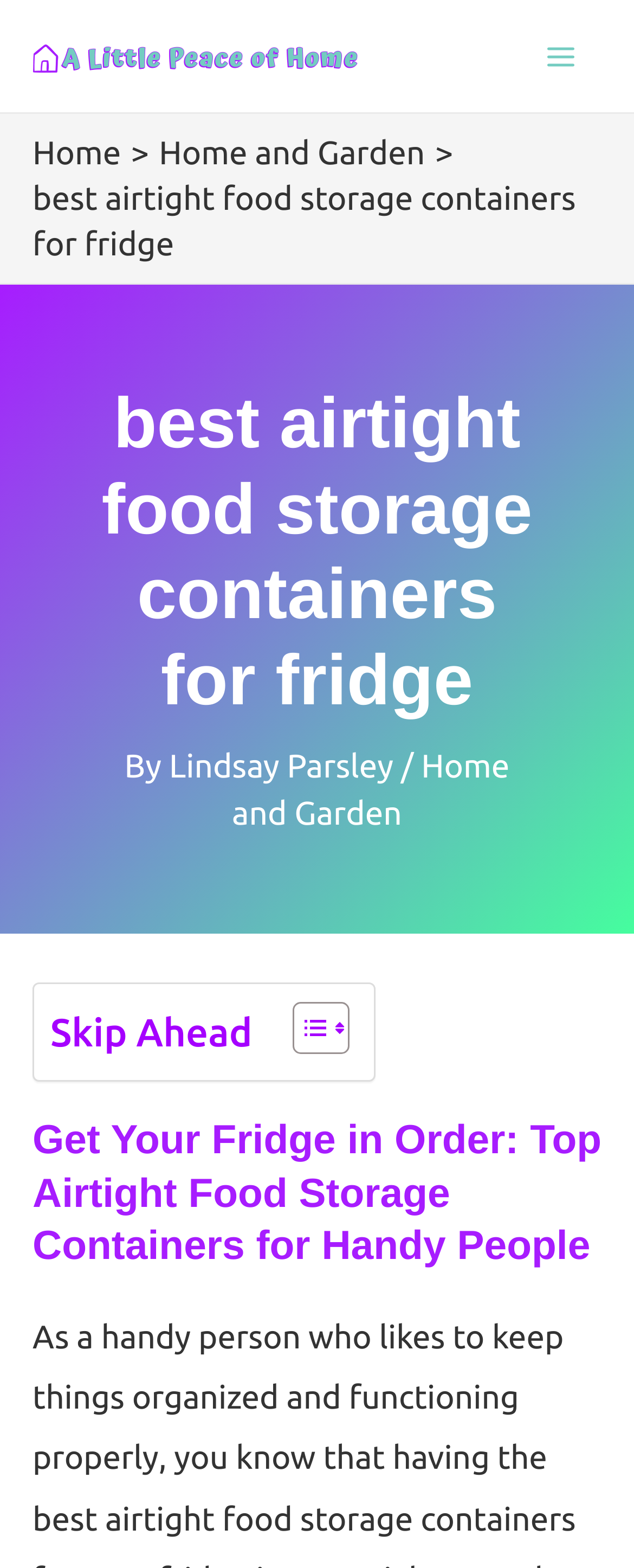Illustrate the webpage's structure and main components comprehensively.

The webpage is about finding the best airtight food storage containers for the fridge. At the top left corner, there is a logo of "A Little Peace of Home" with a link to the homepage. Next to the logo, there is a main menu button. On the top right corner, there is an image related to the main menu.

Below the logo and main menu button, there is a navigation section with breadcrumbs, showing the current page's location in the website's hierarchy. The breadcrumbs consist of three links: "Home", "Home and Garden", and the current page's title "best airtight food storage containers for fridge".

The main content of the webpage starts with a heading that repeats the title of the page. Below the heading, there is a byline section with the author's name, "Lindsay Parsley", and a link to the "Home and Garden" category.

The main article is divided into sections, with a table of content on the left side. The table of content has a "Skip Ahead" link and a "Toggle Table of Content" link with two icons. The article's title is "Get Your Fridge in Order: Top Airtight Food Storage Containers for Handy People".